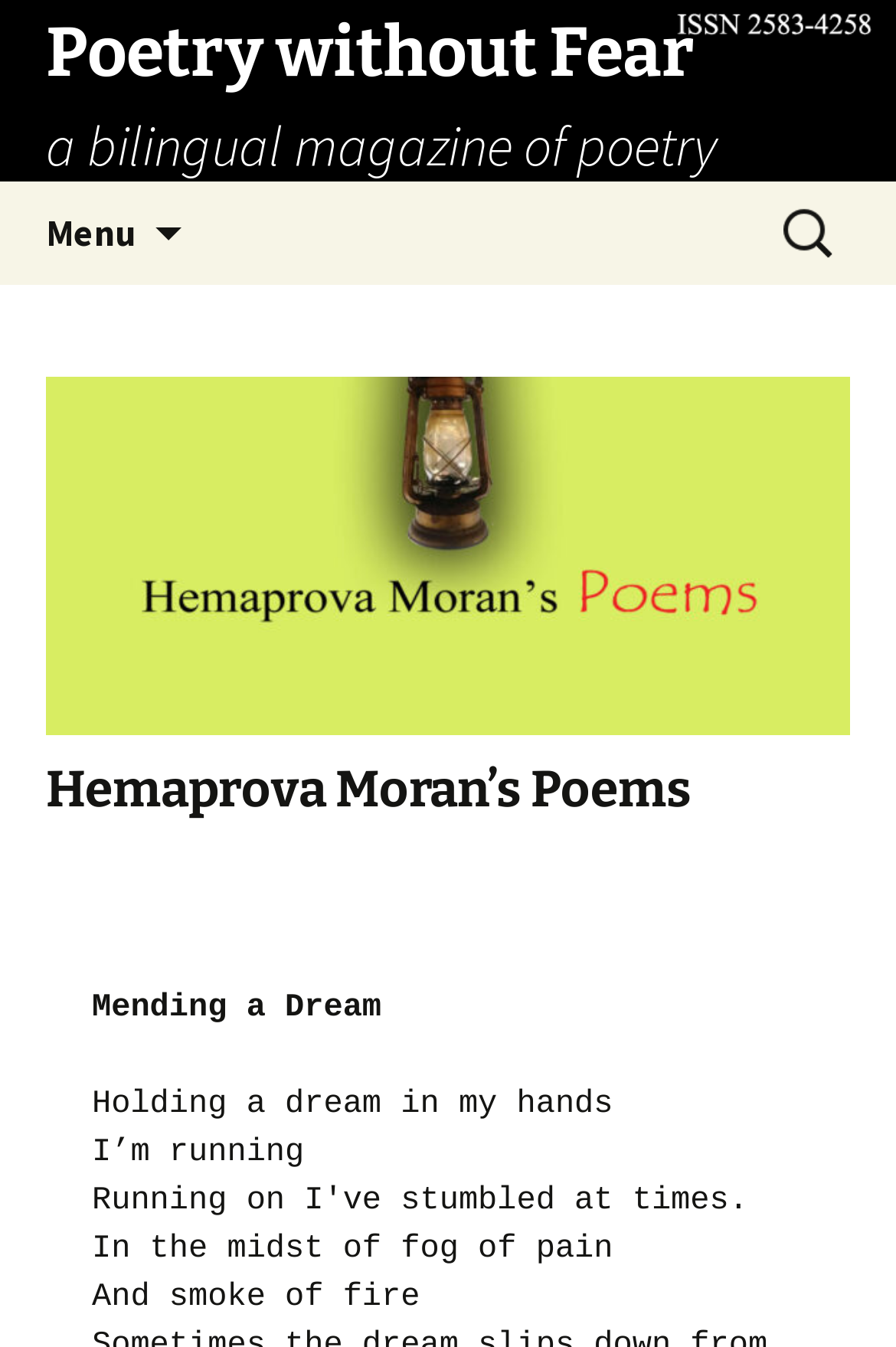Detail the webpage's structure and highlights in your description.

The webpage appears to be a poetry website, specifically showcasing the works of Hemaprova Moran. At the top-left corner, there is a link to "Poetry without Fear", a bilingual magazine of poetry, with a heading that spans the entire width of the page. Below this, there is a button labeled "Menu" with an icon, which is not expanded by default.

To the right of the menu button, there is a link to "Skip to content". On the top-right corner, there is a search bar with a label "Search for:" and a search box where users can input their queries.

The main content of the webpage is a poem titled "Mending a Dream", which is displayed in a large font size. The poem's title is positioned roughly in the middle of the page, with the poem's content likely displayed below it, although the exact content is not provided in the accessibility tree.

There are no images on the page, and the overall layout is focused on showcasing the poem and providing basic navigation and search functionality.